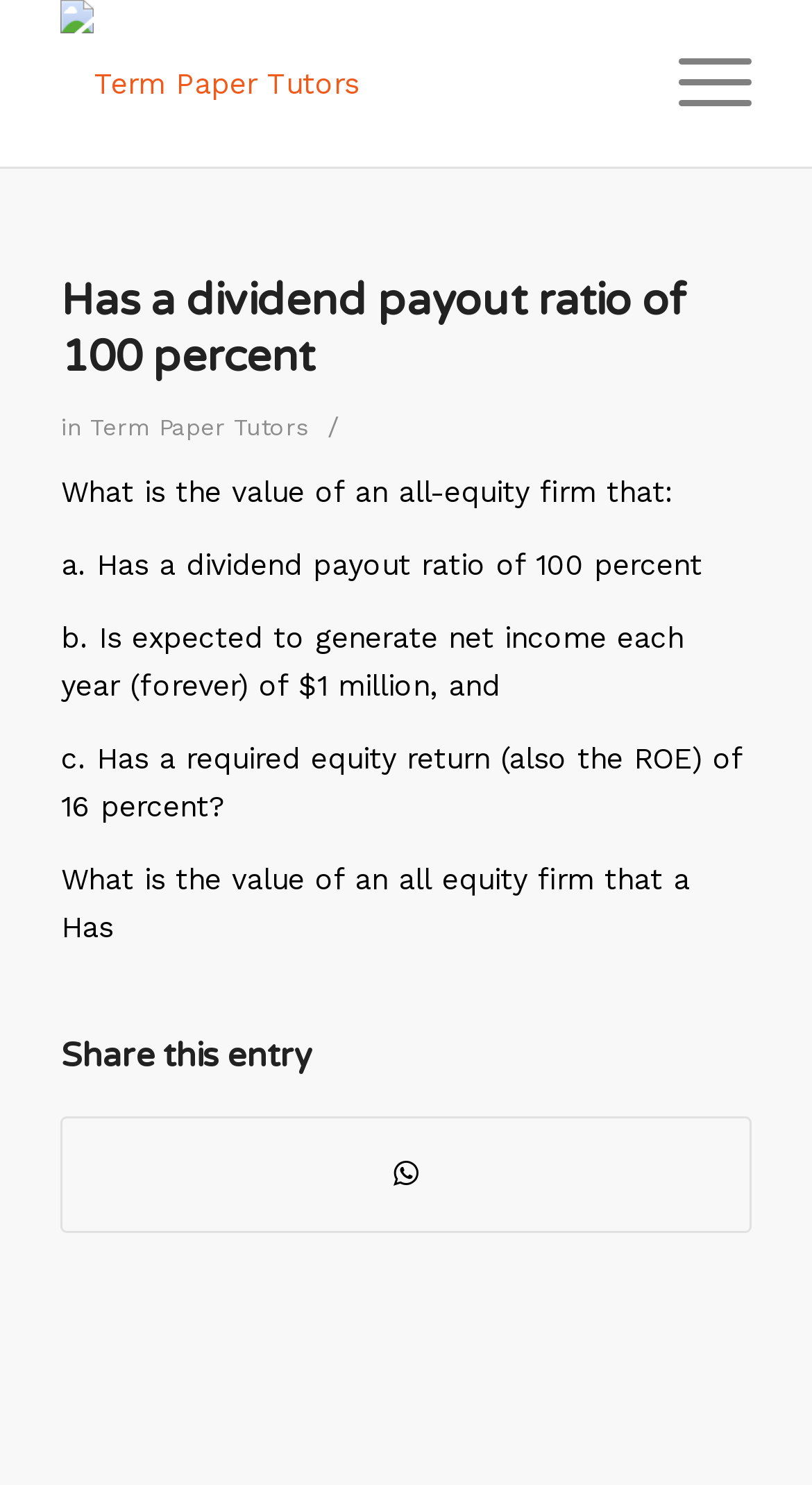What is the type of firm being discussed in the article?
Answer with a single word or short phrase according to what you see in the image.

All-equity firm